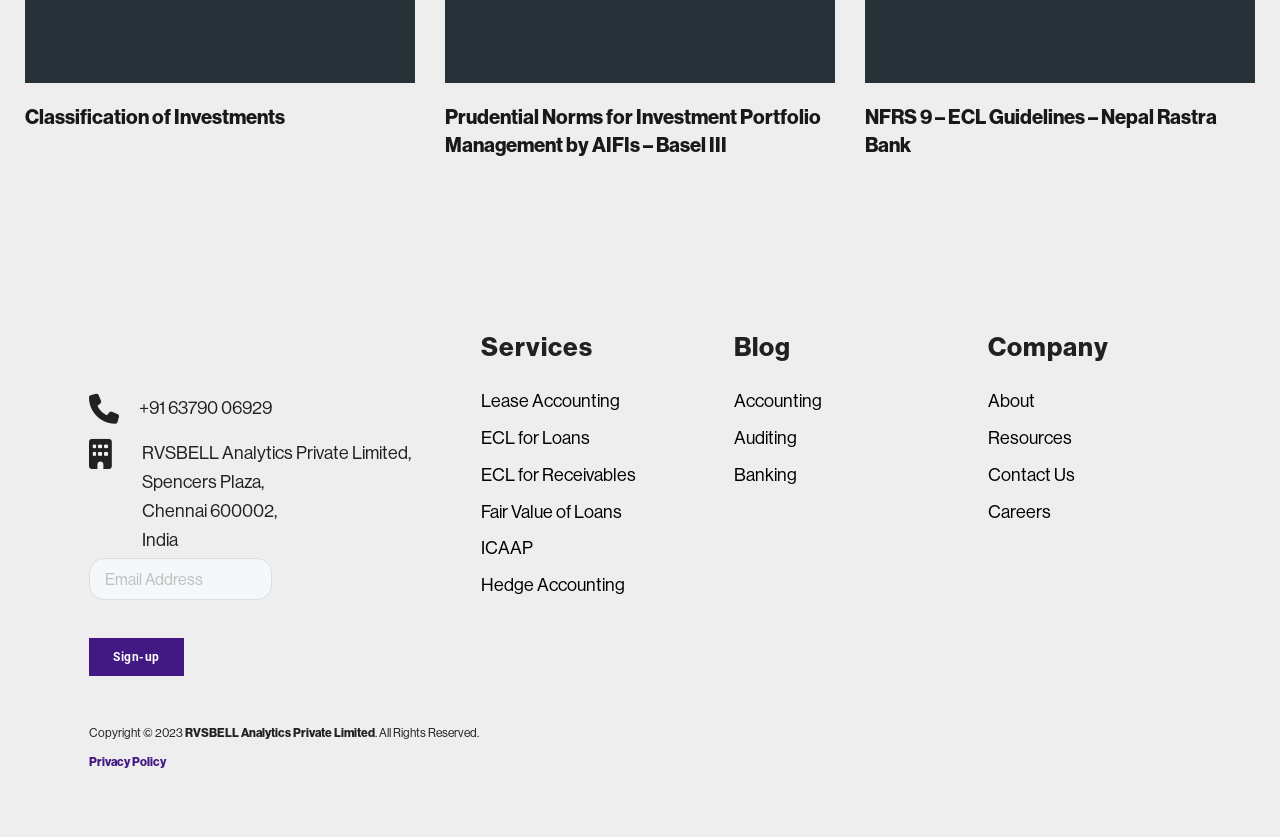Please identify the bounding box coordinates of where to click in order to follow the instruction: "Contact Us".

[0.772, 0.555, 0.839, 0.579]